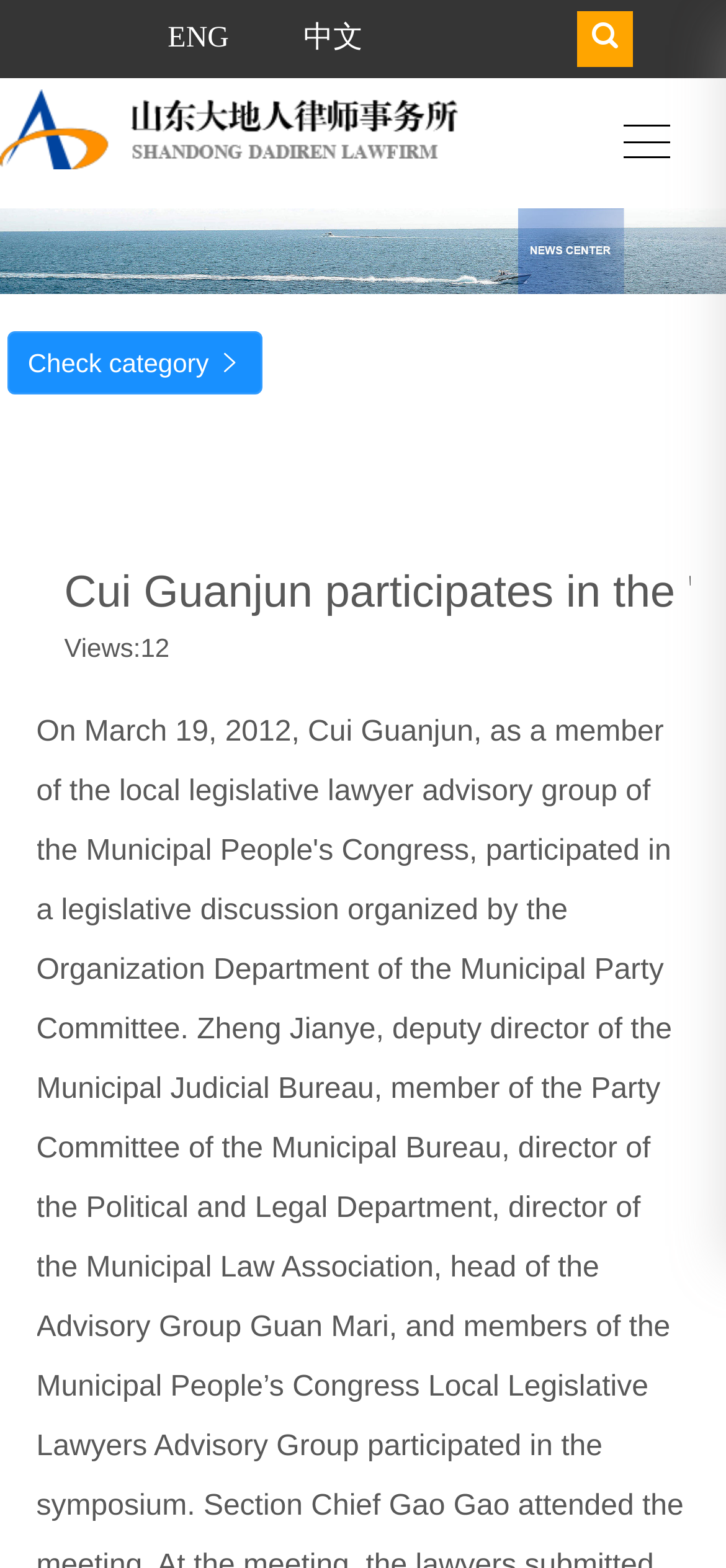Please answer the following question using a single word or phrase: 
How many views does the webpage have?

12